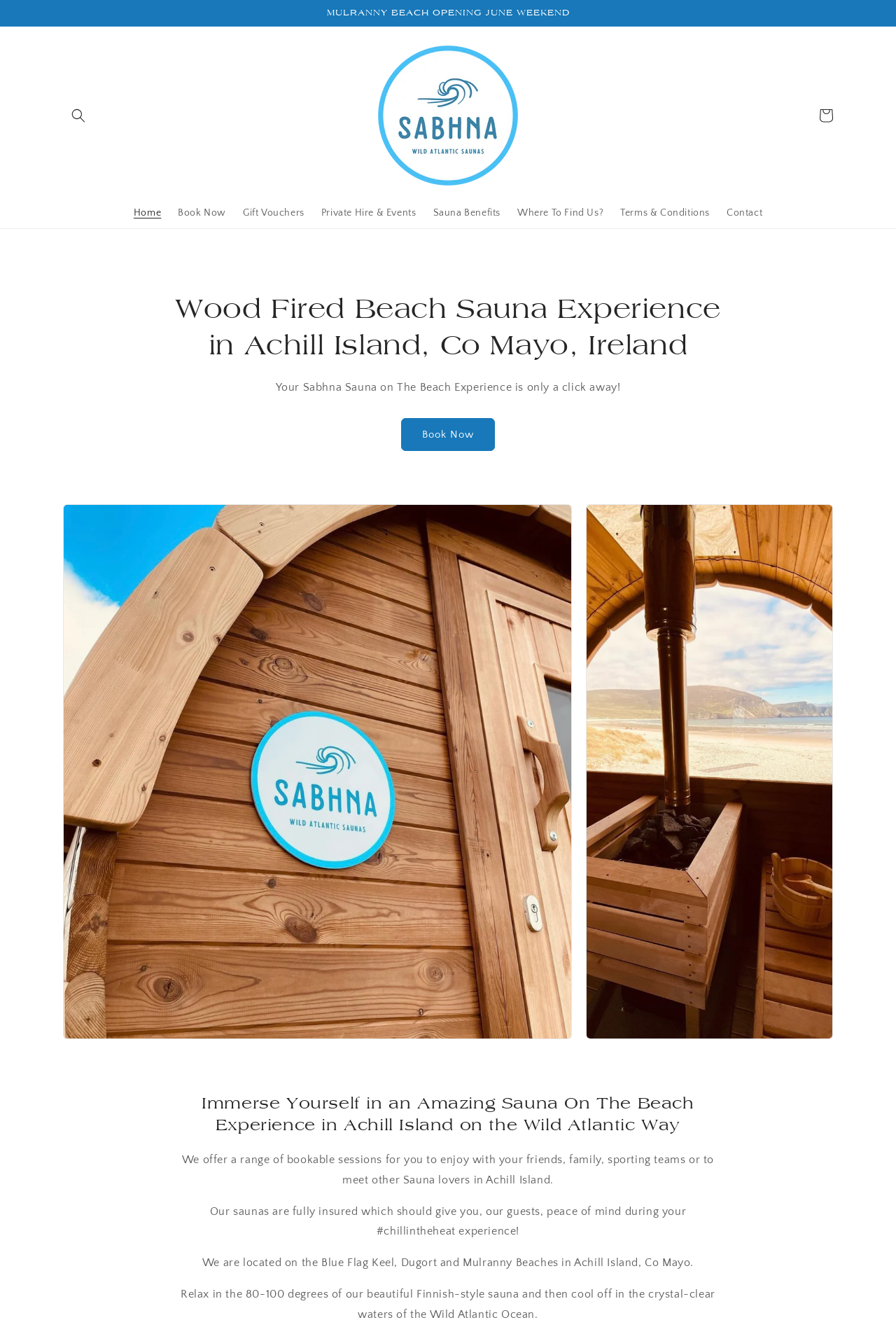Find the bounding box coordinates of the clickable element required to execute the following instruction: "Search". Provide the coordinates as four float numbers between 0 and 1, i.e., [left, top, right, bottom].

[0.07, 0.075, 0.105, 0.098]